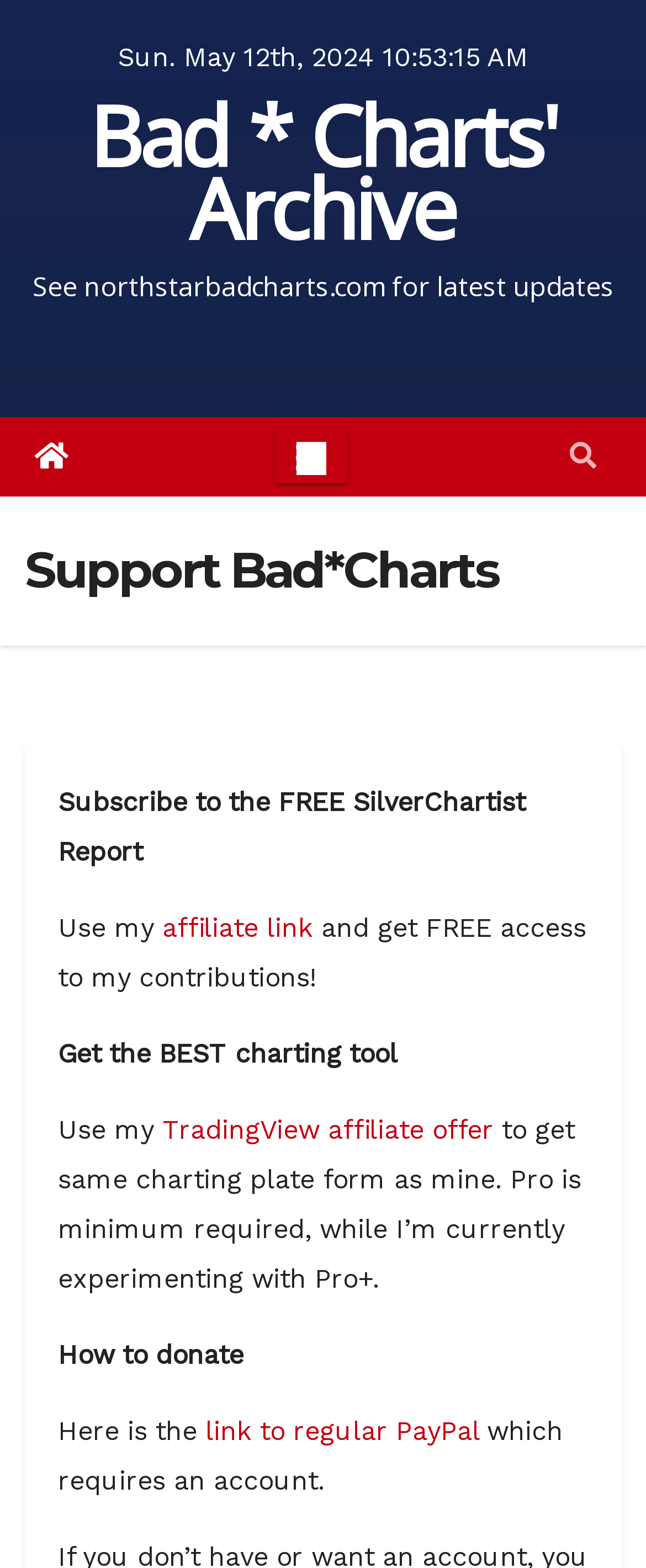Provide an in-depth caption for the elements present on the webpage.

The webpage appears to be a support page for "Bad * Charts" with a focus on subscription and donation options. At the top, there is a date "Sun. May 12th, 2024" and a heading "Bad * Charts' Archive" with a link to the archive. Below this, there is a static text "See northstarbadcharts.com for latest updates".

On the top-right corner, there is a toggle navigation button and a button with an icon. Below these buttons, there is a heading "Support Bad*Charts" with several sections underneath. The first section promotes subscribing to the "FREE SilverChartist Report" using an affiliate link, which provides free access to the contributor's content.

The next section recommends using a "TradingView affiliate offer" to get the best charting tool, with a minimum requirement of the Pro version. There is also a mention of experimenting with the Pro+ version.

Further down, there is a section on "How to donate" with a link to a regular PayPal account, which requires an account to use. Throughout the page, there are no images, but several links and buttons are present.